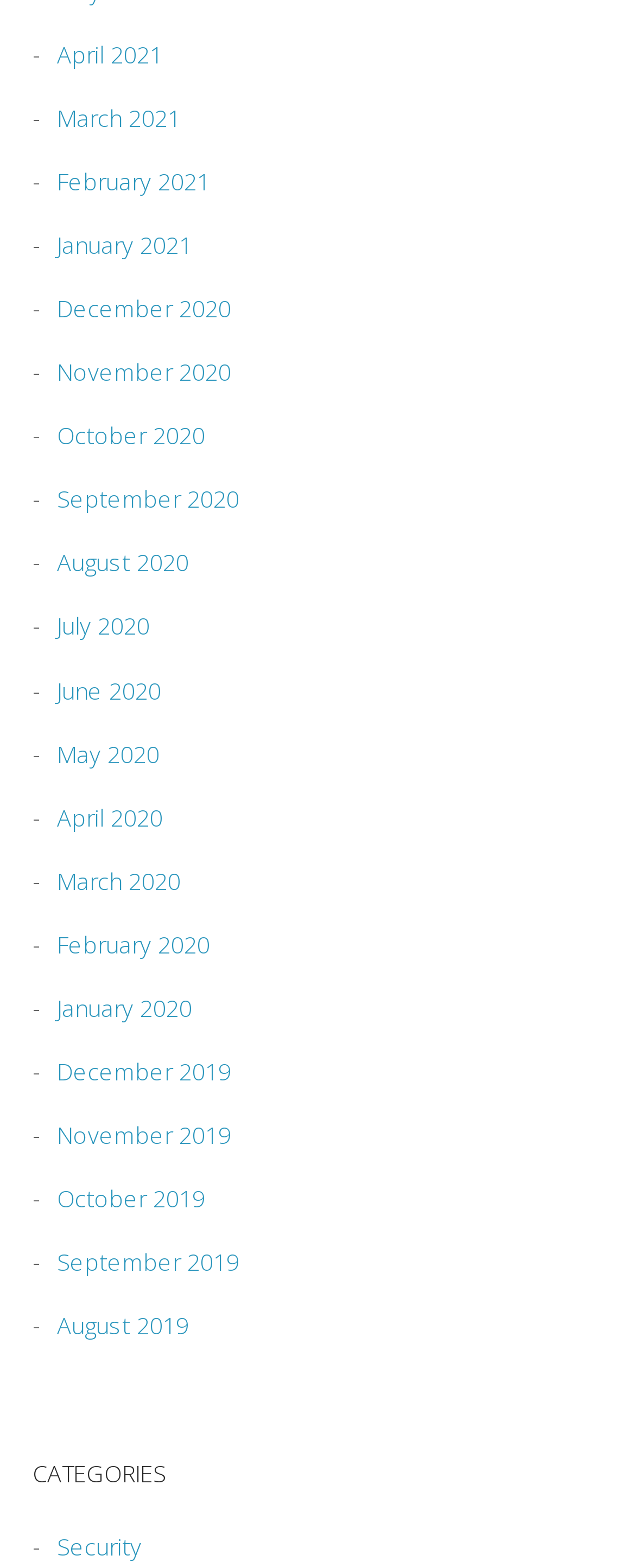How many months are listed?
From the image, respond using a single word or phrase.

24